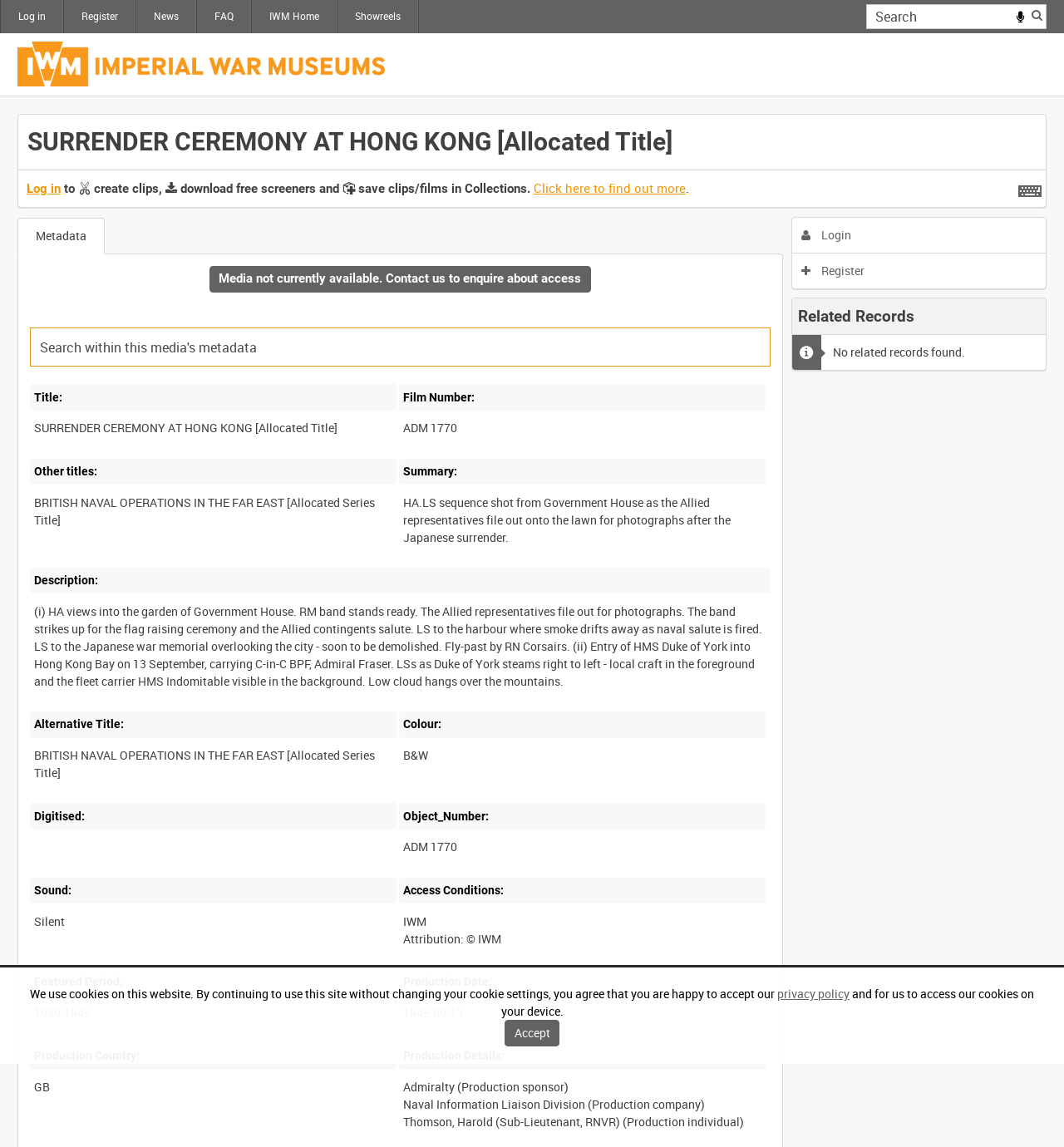Please identify the coordinates of the bounding box for the clickable region that will accomplish this instruction: "Read What We're Reading".

None